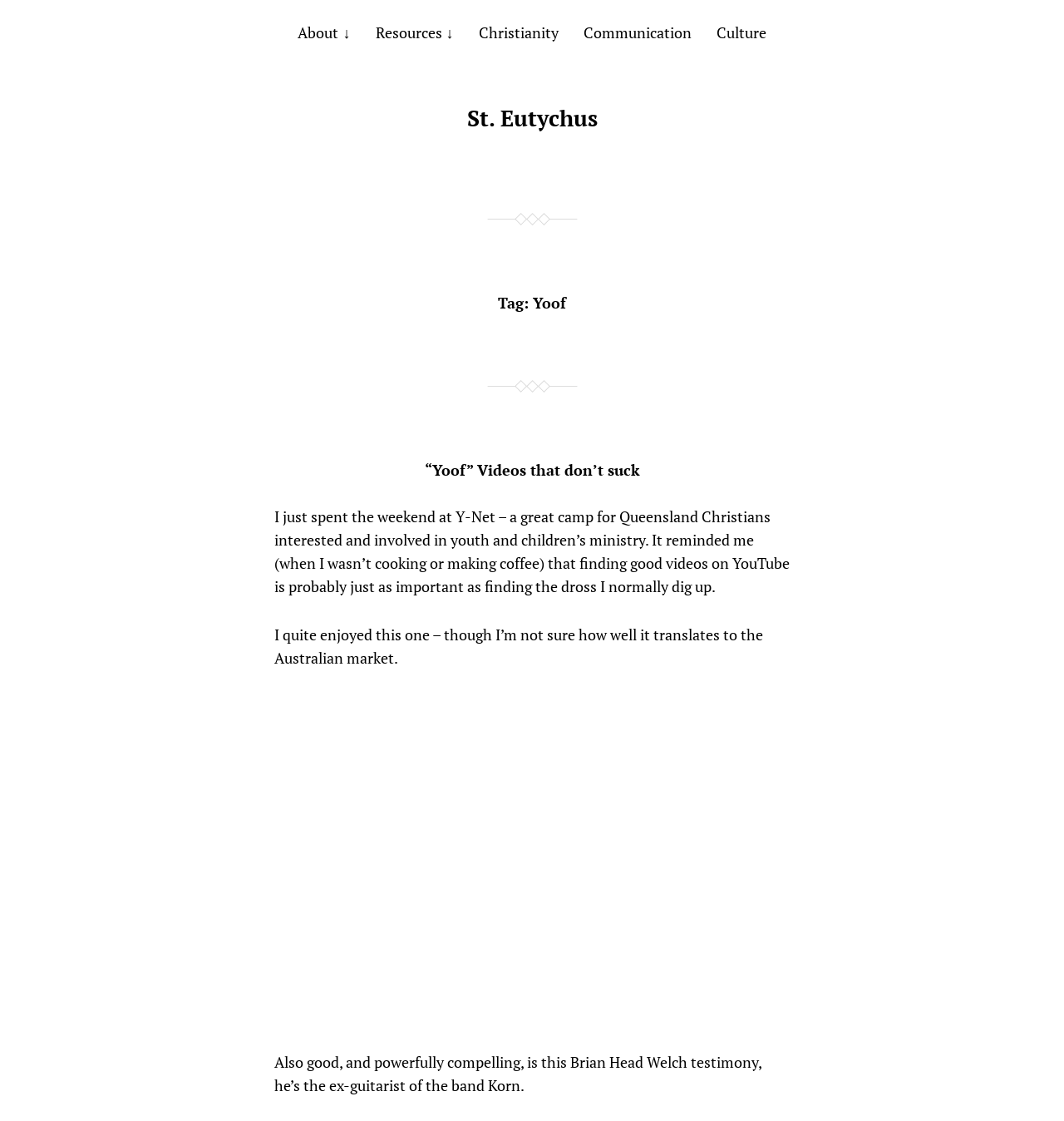Provide a thorough description of this webpage.

The webpage is about Yoof, specifically St. Eutychus, and appears to be a blog or article page. At the top, there are five links: "About ↓", "Resources ↓", "Christianity", "Communication", and "Culture", which are positioned horizontally and take up a small portion of the top section of the page.

Below these links, there is a prominent link to "St. Eutychus" which is centered and slightly larger than the top links. This link is followed by a header section that spans almost the entire width of the page, containing a heading "Tag: Yoof" and another heading "“Yoof” Videos that don’t suck" below it.

The main content of the page is a block of text that discusses the author's experience at a camp for Queensland Christians involved in youth and children's ministry, and their thoughts on finding good videos on YouTube. The text is divided into three paragraphs, with the first paragraph mentioning the author's experience at the camp, the second paragraph discussing a video they enjoyed, and the third paragraph recommending a testimony by Brian Head Welch, the ex-guitarist of the band Korn.

There is also an embedded object, likely a video player, which is disabled and positioned below the third paragraph of text.